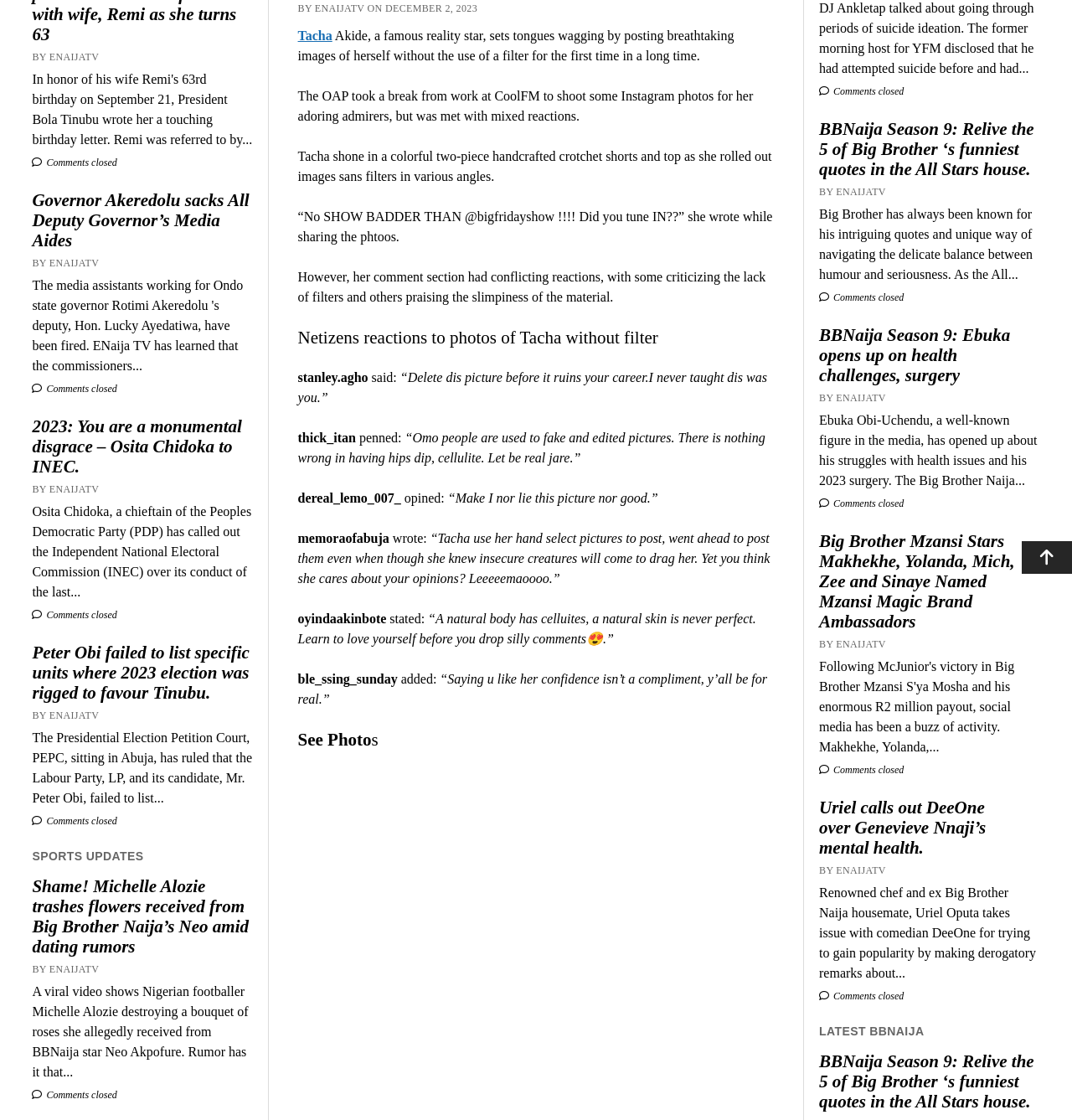Determine the bounding box coordinates for the HTML element described here: "Tacha".

[0.278, 0.026, 0.31, 0.038]